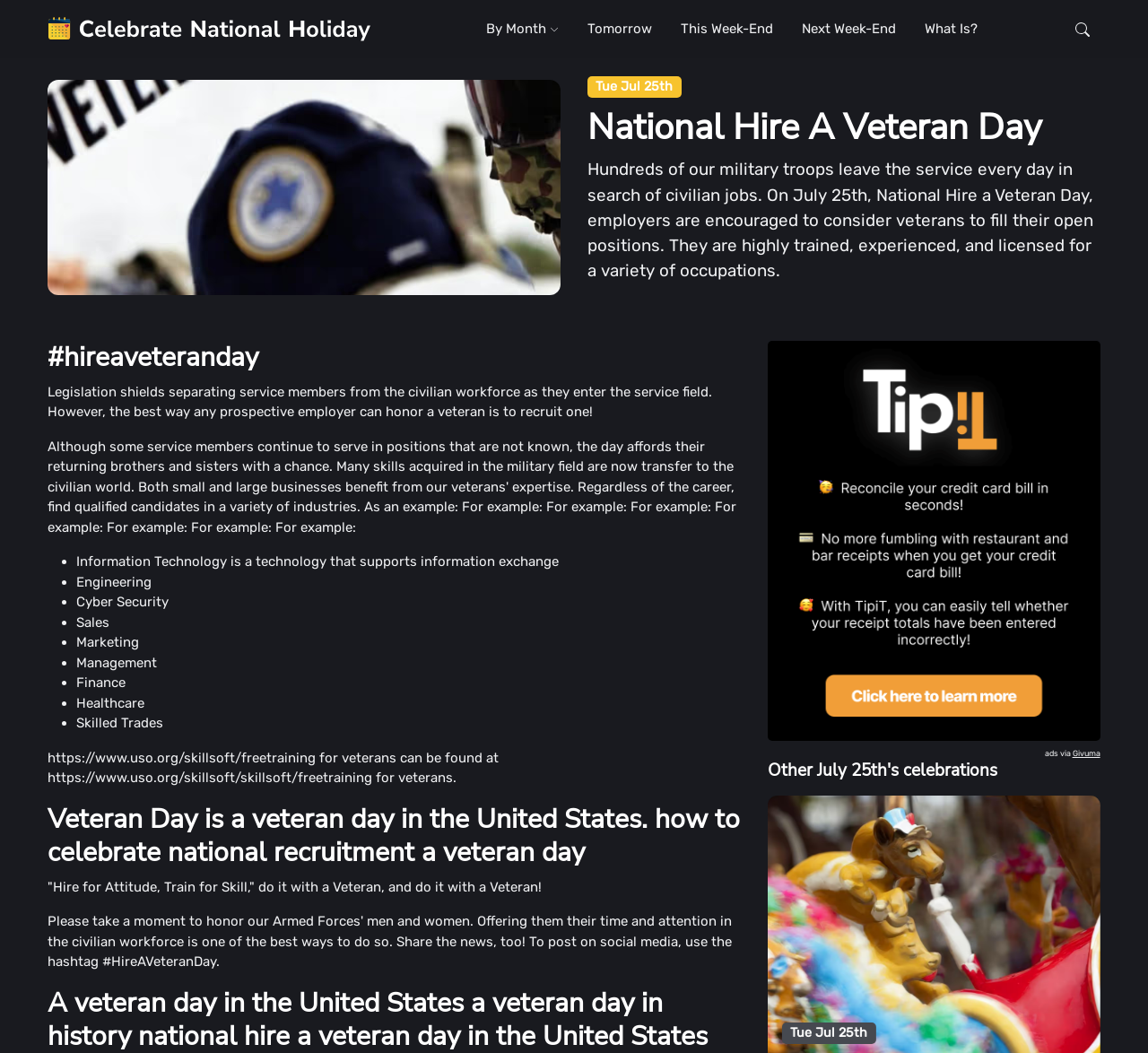Identify the text that serves as the heading for the webpage and generate it.

National Hire A Veteran Day